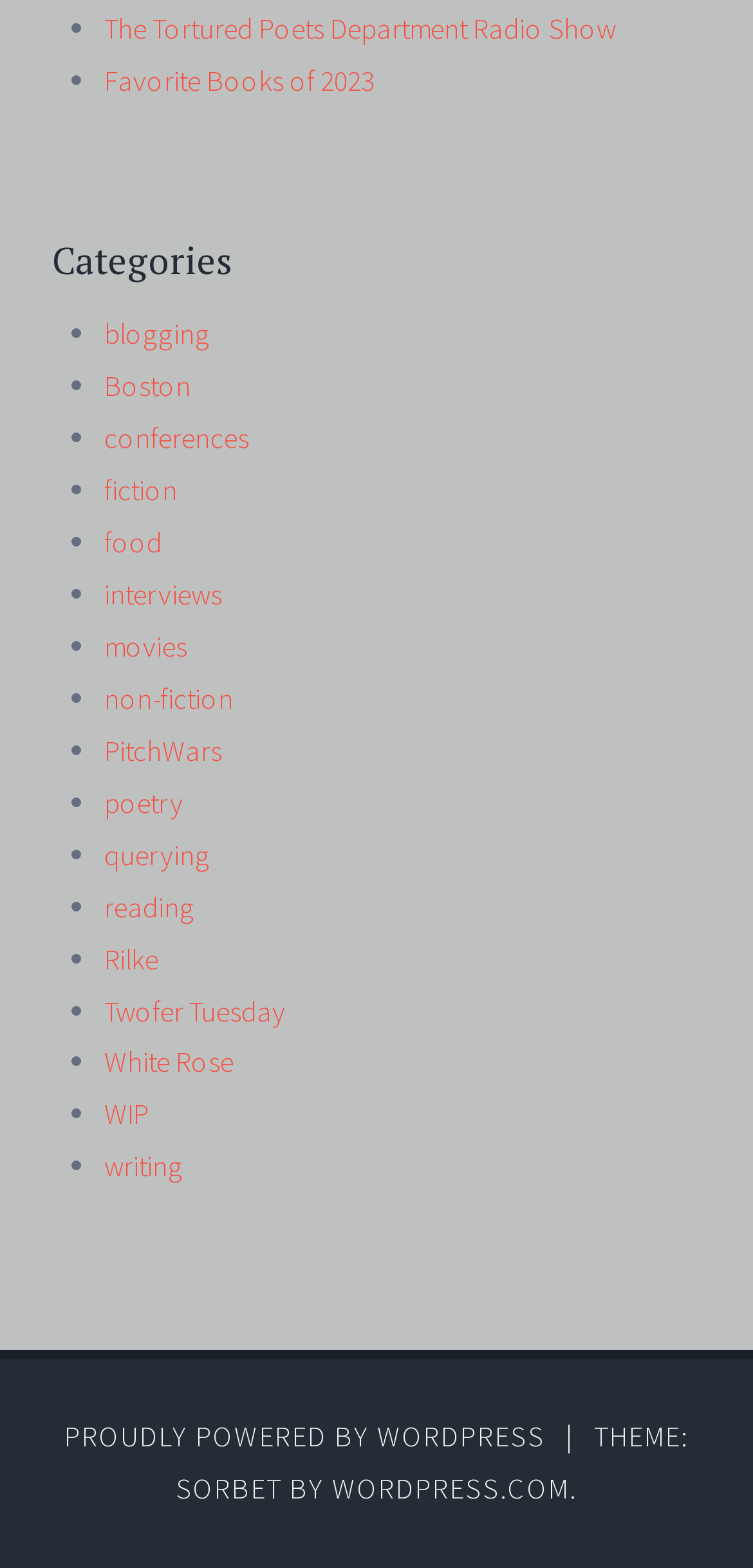Please identify the bounding box coordinates of the element's region that should be clicked to execute the following instruction: "Read about poetry". The bounding box coordinates must be four float numbers between 0 and 1, i.e., [left, top, right, bottom].

[0.138, 0.499, 0.244, 0.523]